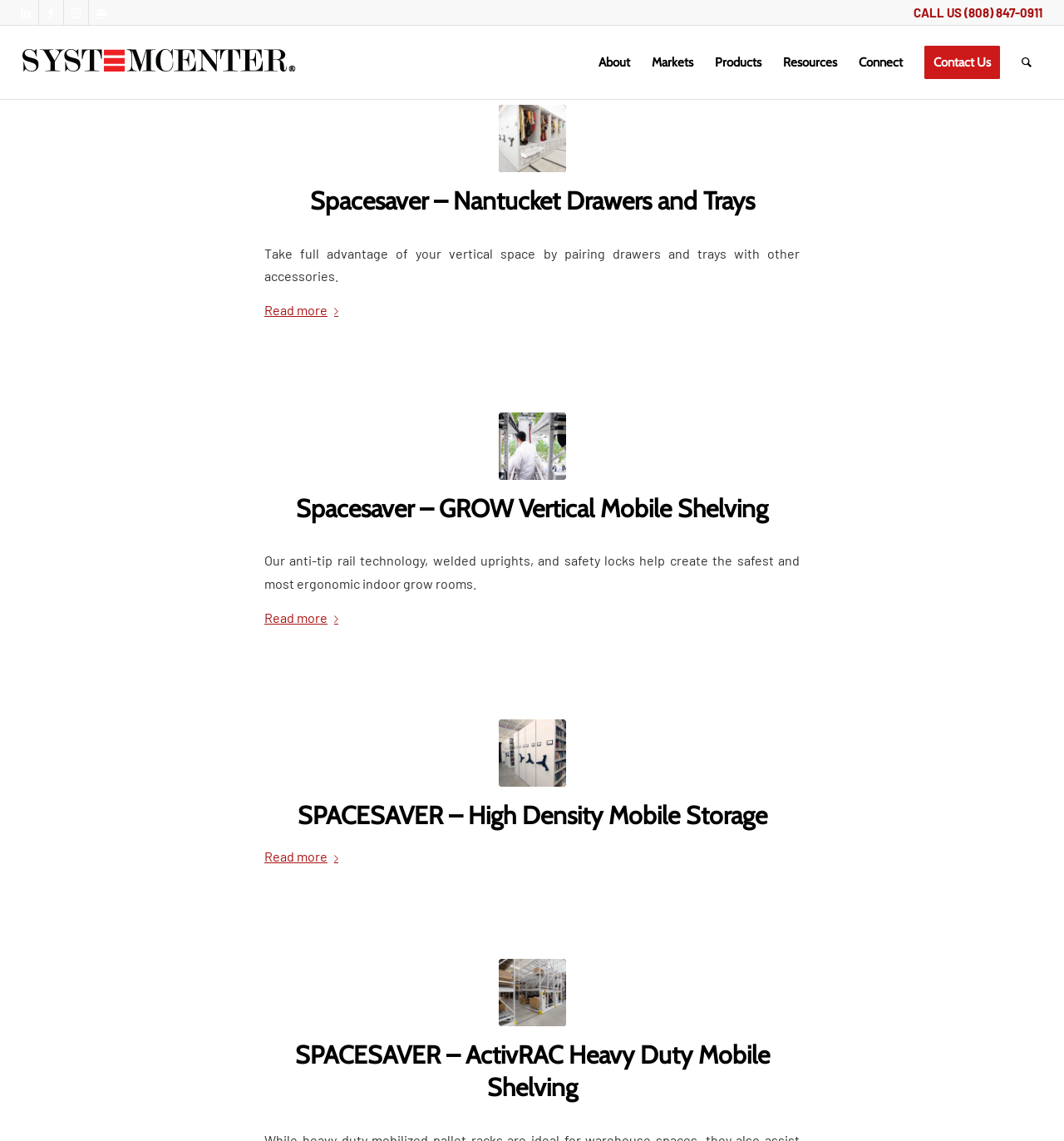Given the element description: "parent_node: HOME", predict the bounding box coordinates of this UI element. The coordinates must be four float numbers between 0 and 1, given as [left, top, right, bottom].

None